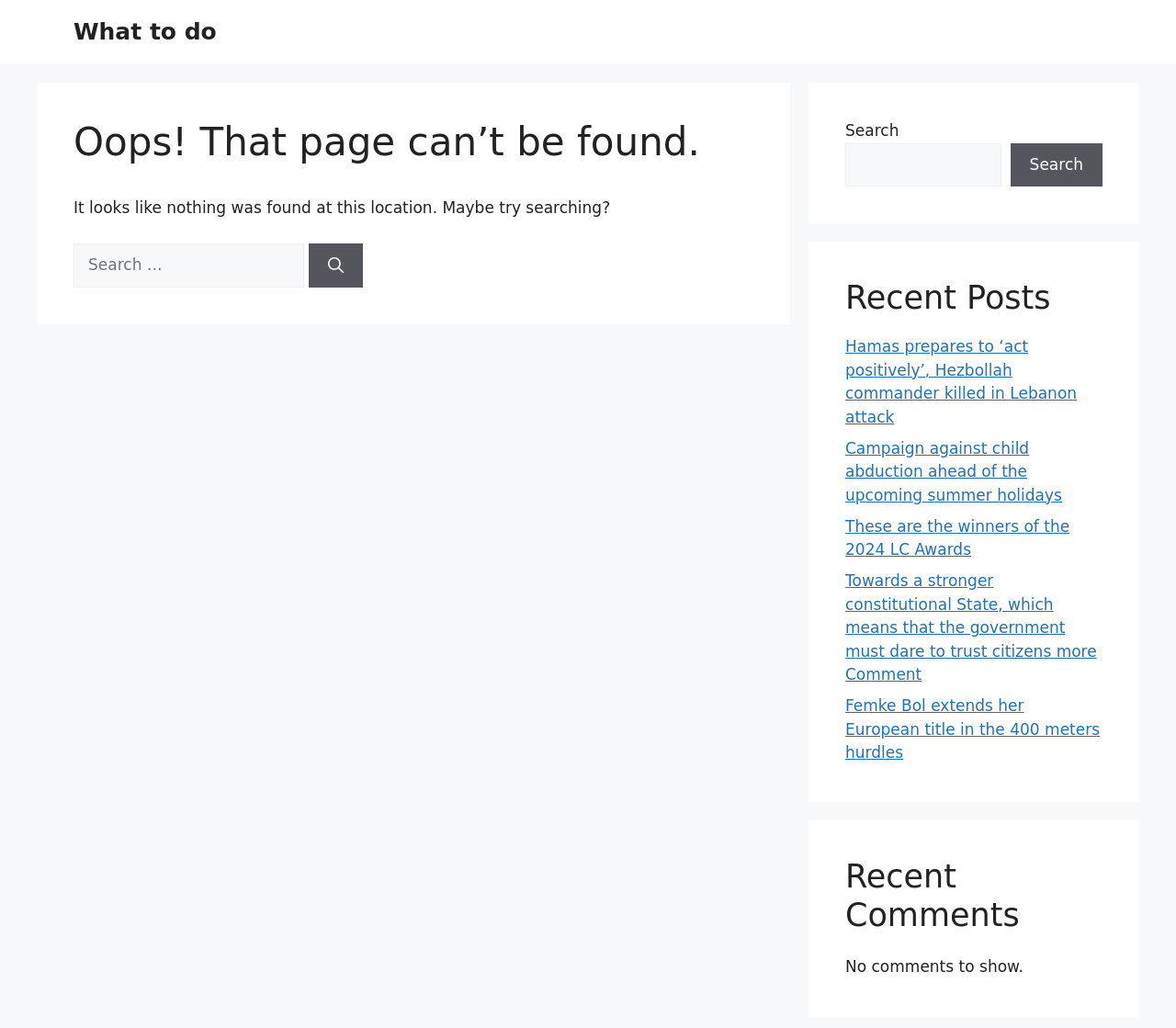How many search boxes are there?
Look at the image and construct a detailed response to the question.

There are two search boxes on the webpage. One is located in the main section with the label 'Search for:' and the other is located in the complementary section with the label 'Search'. Both search boxes have a corresponding button with the text 'Search'.